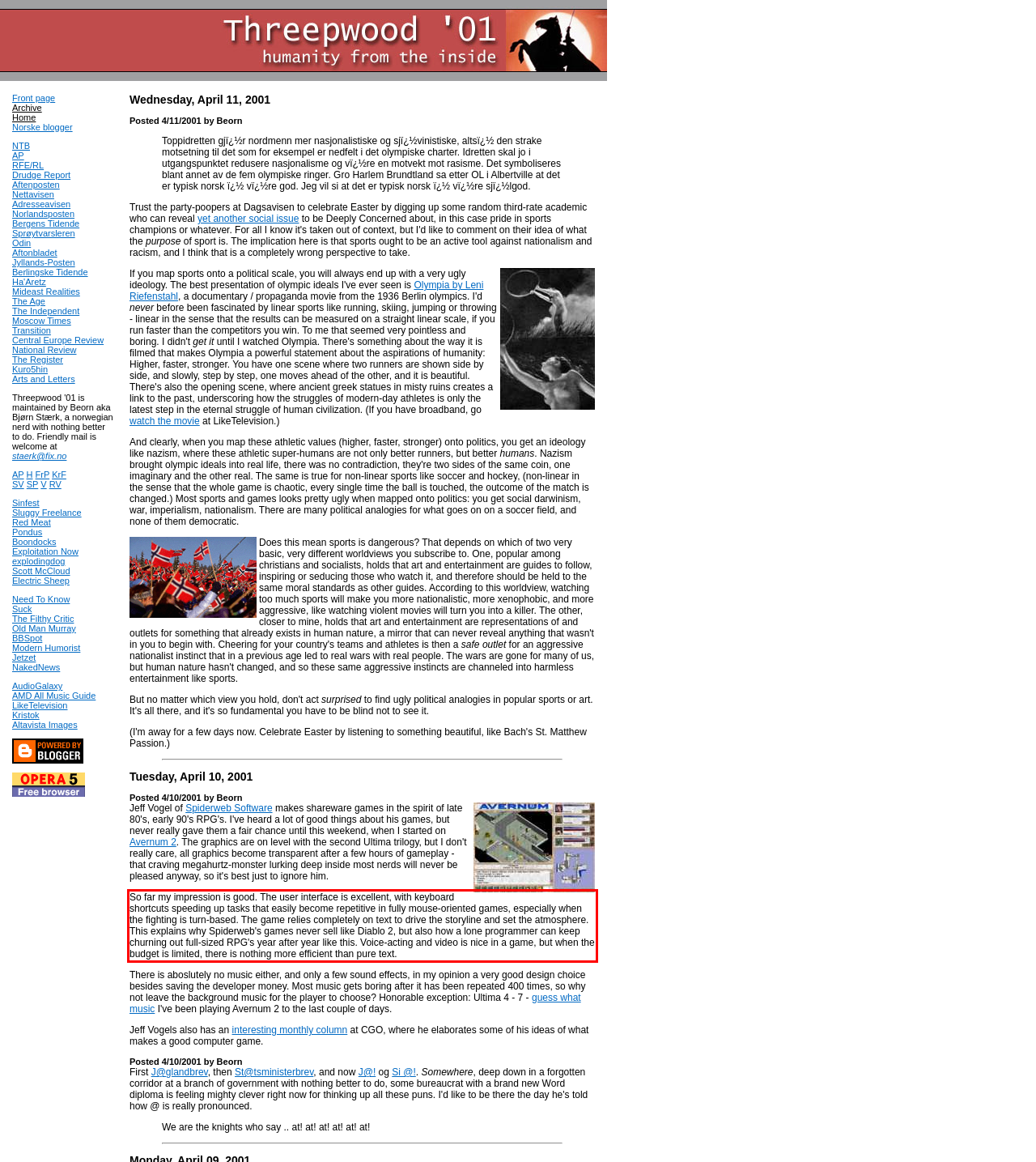Identify the text inside the red bounding box on the provided webpage screenshot by performing OCR.

So far my impression is good. The user interface is excellent, with keyboard shortcuts speeding up tasks that easily become repetitive in fully mouse-oriented games, especially when the fighting is turn-based. The game relies completely on text to drive the storyline and set the atmosphere. This explains why Spiderweb's games never sell like Diablo 2, but also how a lone programmer can keep churning out full-sized RPG's year after year like this. Voice-acting and video is nice in a game, but when the budget is limited, there is nothing more efficient than pure text.